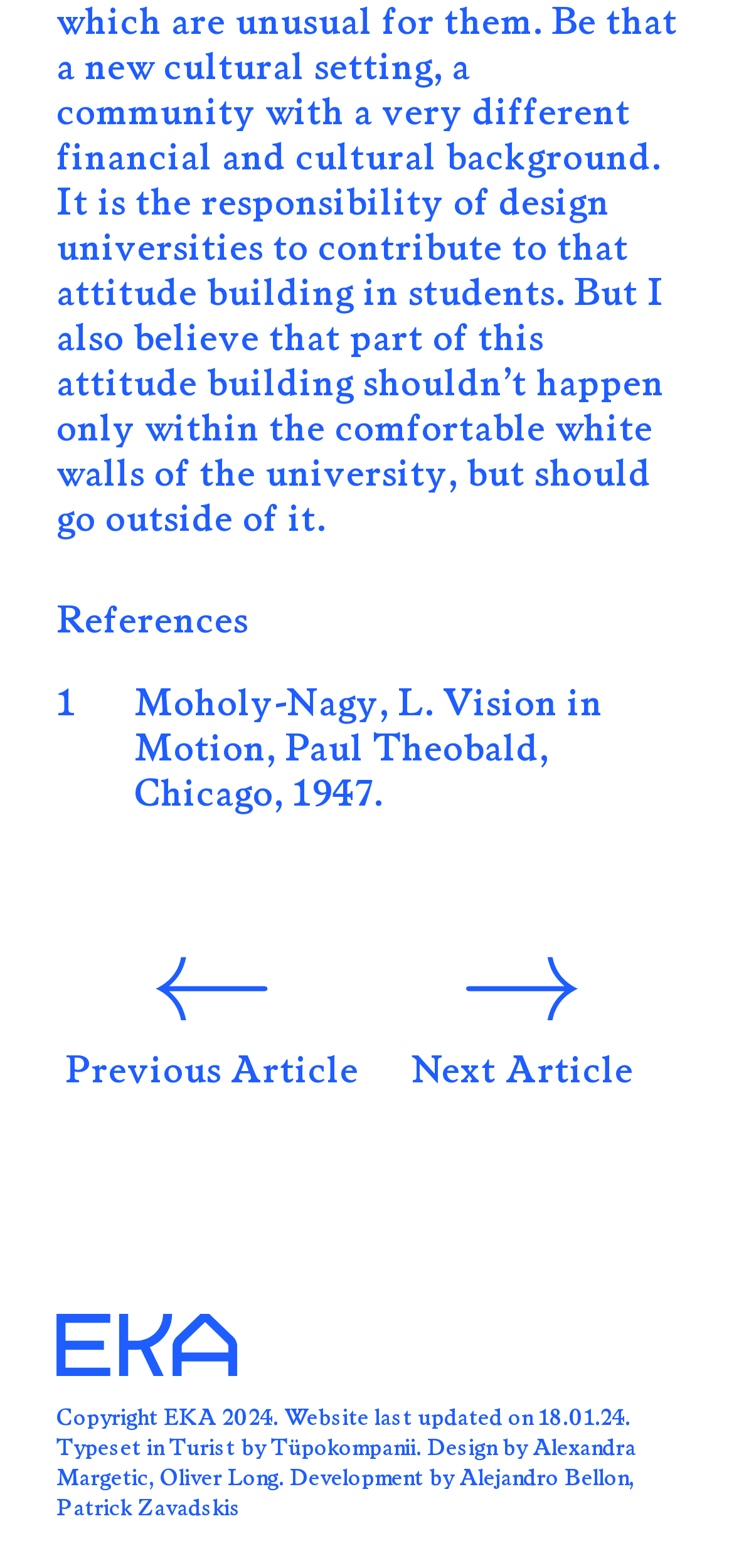Using the details in the image, give a detailed response to the question below:
Who is the designer of the webpage?

The designers of the webpage are Alexandra Margetic and Oliver Long, as mentioned in the footer section. This information is located in the StaticText element with a bounding box of [0.077, 0.897, 0.867, 0.969].